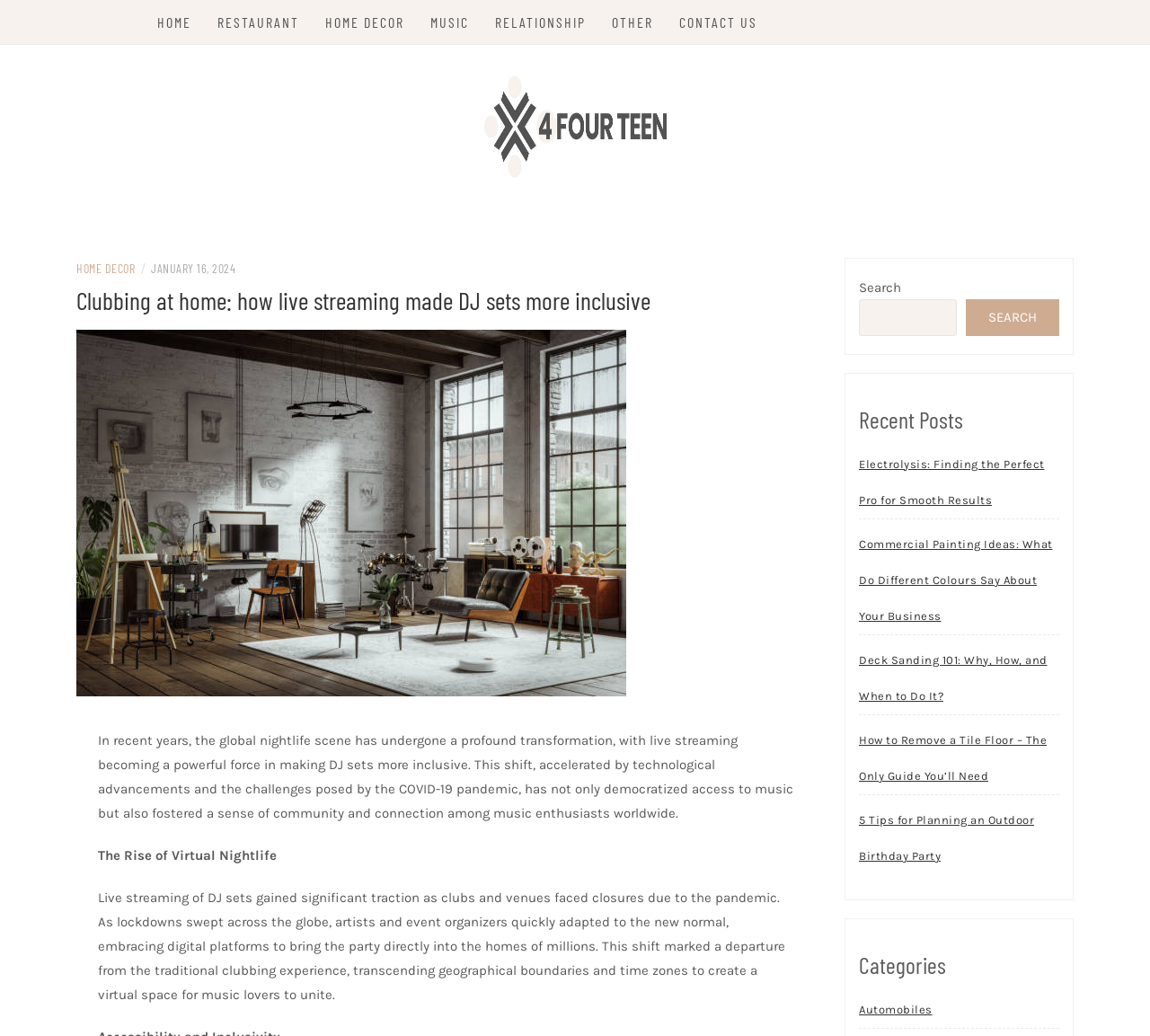Can you find the bounding box coordinates for the element that needs to be clicked to execute this instruction: "Click on 'Home'"? The coordinates should be given as four float numbers between 0 and 1, i.e., [left, top, right, bottom].

None